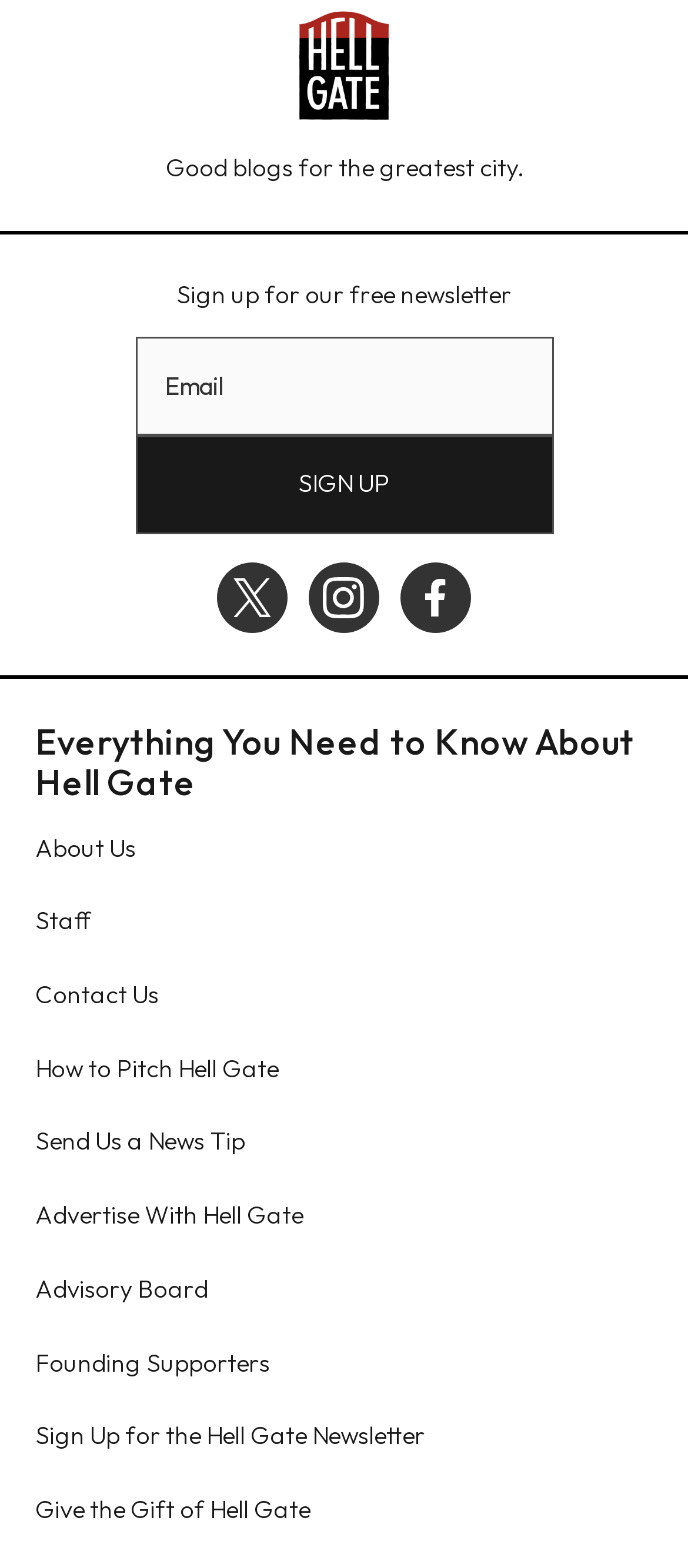By analyzing the image, answer the following question with a detailed response: How many navigation links are present?

I counted the number of navigation links by looking at the links 'About Us', 'Staff', 'Contact Us', 'How to Pitch Hell Gate', 'Send Us a News Tip', 'Advertise With Hell Gate', 'Advisory Board', 'Founding Supporters', and 'Give the Gift of Hell Gate' which are all navigation links.